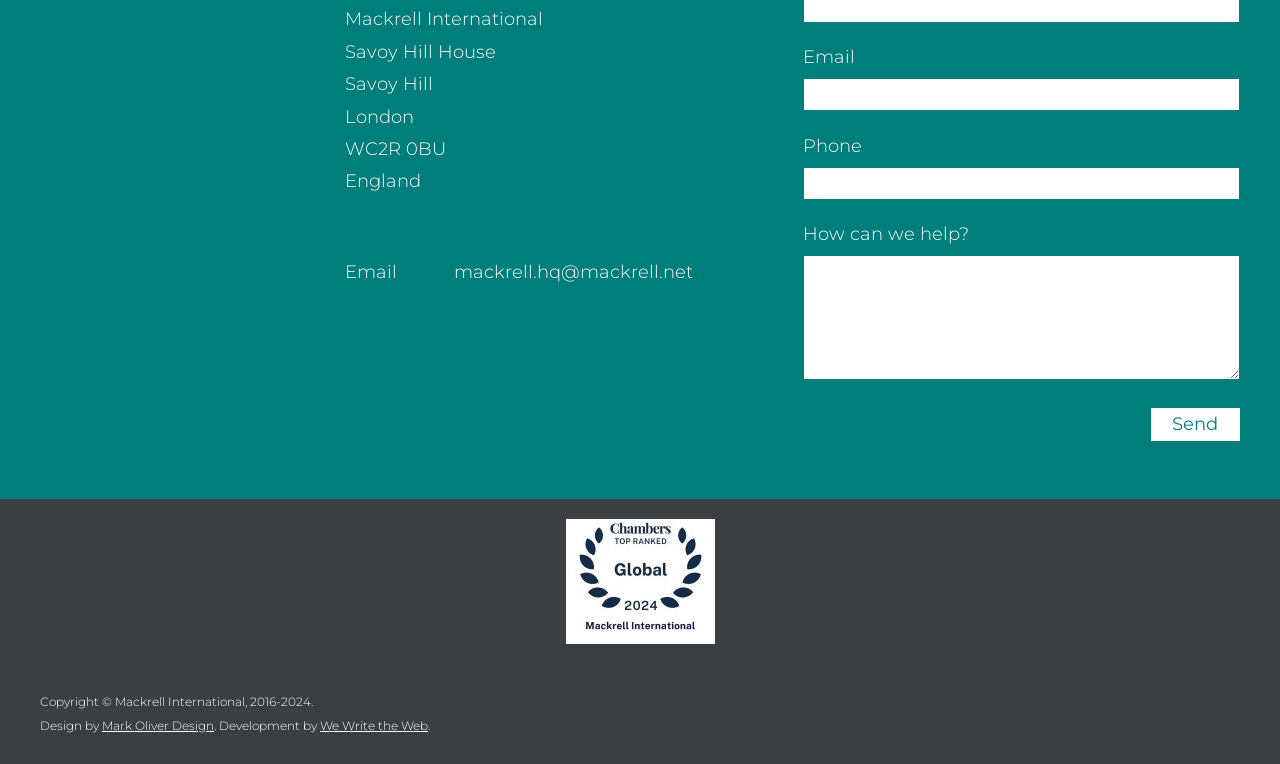Using the description "Send", predict the bounding box of the relevant HTML element.

[0.899, 0.534, 0.969, 0.577]